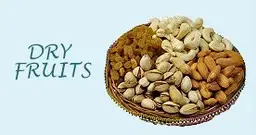Could you please study the image and provide a detailed answer to the question:
Where can the dry fruits be sent as a gift?

The caption suggests that the dry fruits can be sent as a gift to loved ones, particularly mothers, in Indore or other parts of India, implying that the gift option is suitable for recipients in these locations.